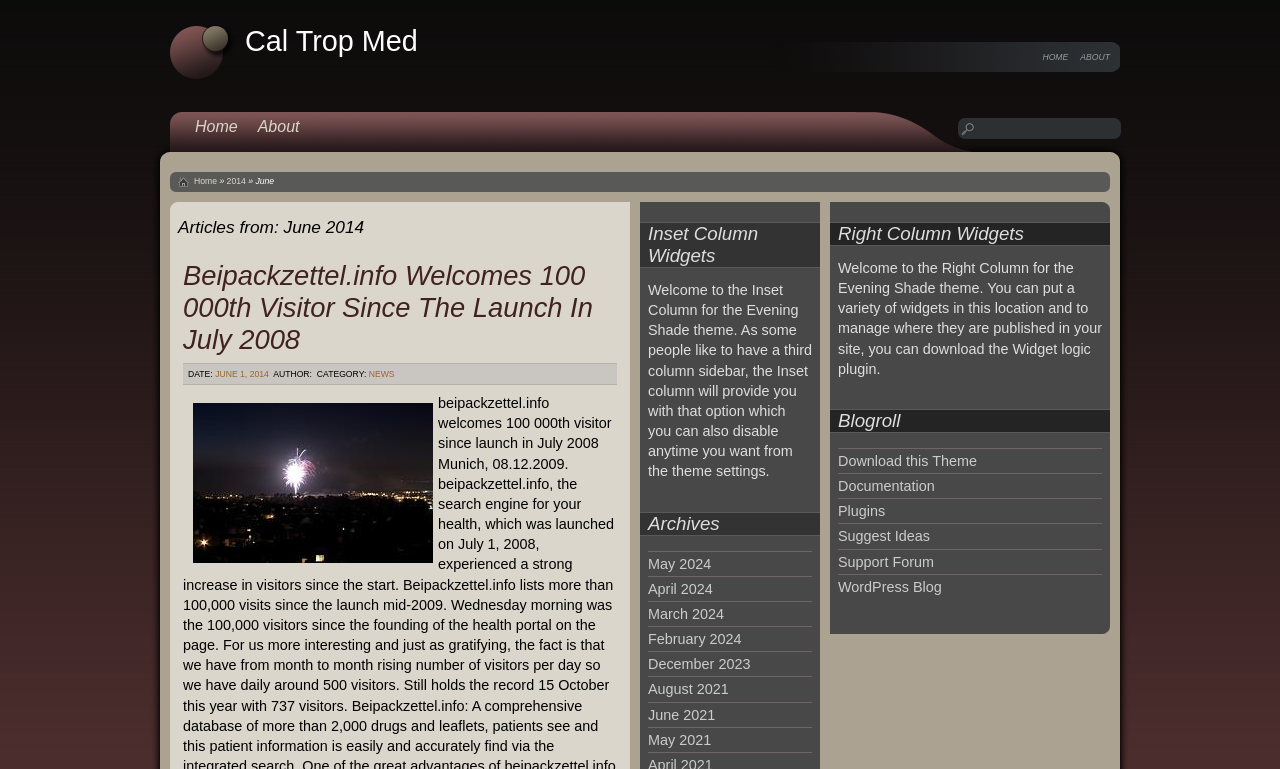Select the bounding box coordinates of the element I need to click to carry out the following instruction: "Go to home page".

[0.814, 0.068, 0.835, 0.081]